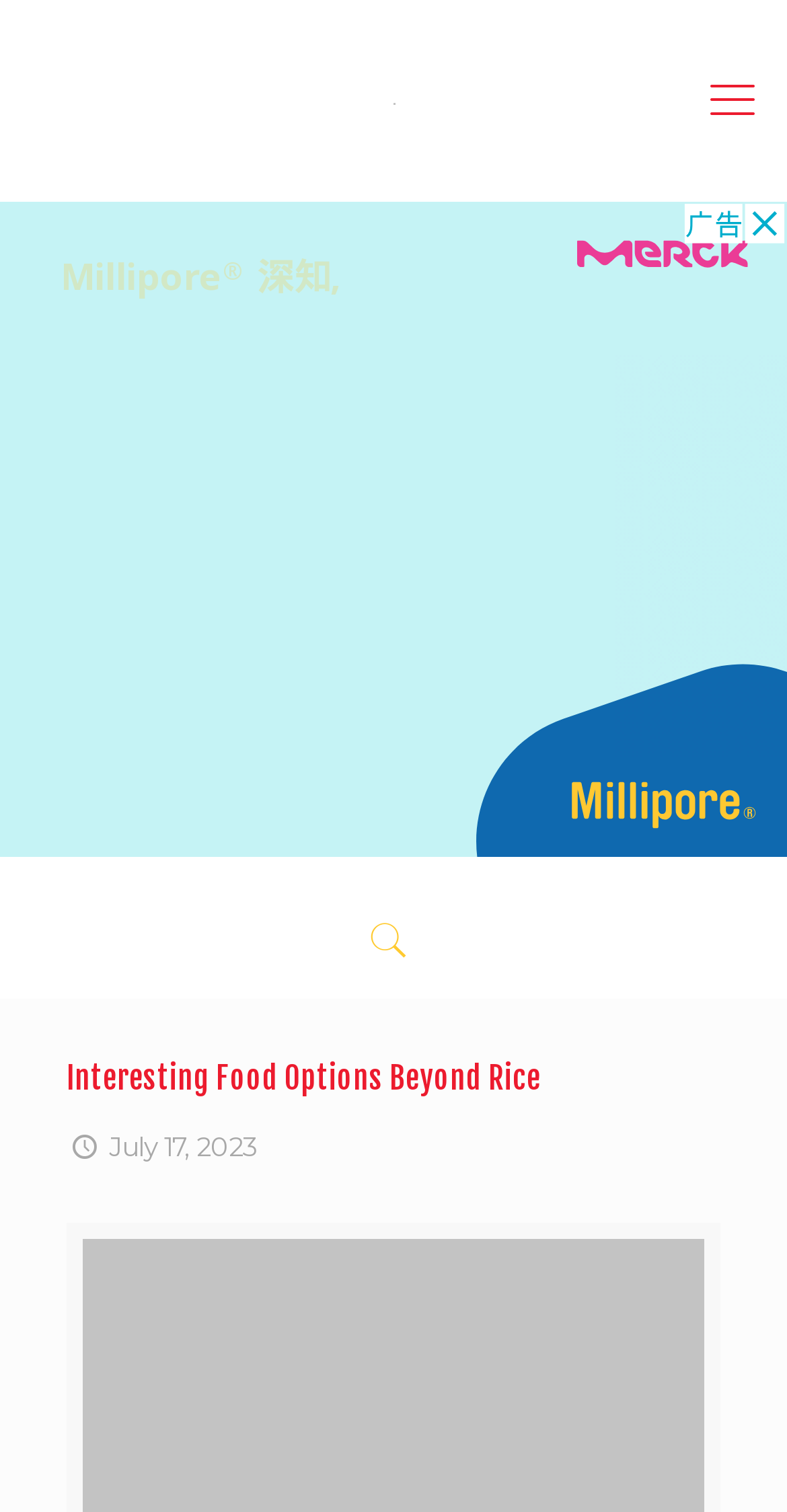Determine the bounding box for the UI element as described: "aria-label="Advertisement" name="aswift_1" title="Advertisement"". The coordinates should be represented as four float numbers between 0 and 1, formatted as [left, top, right, bottom].

[0.0, 0.133, 1.0, 0.567]